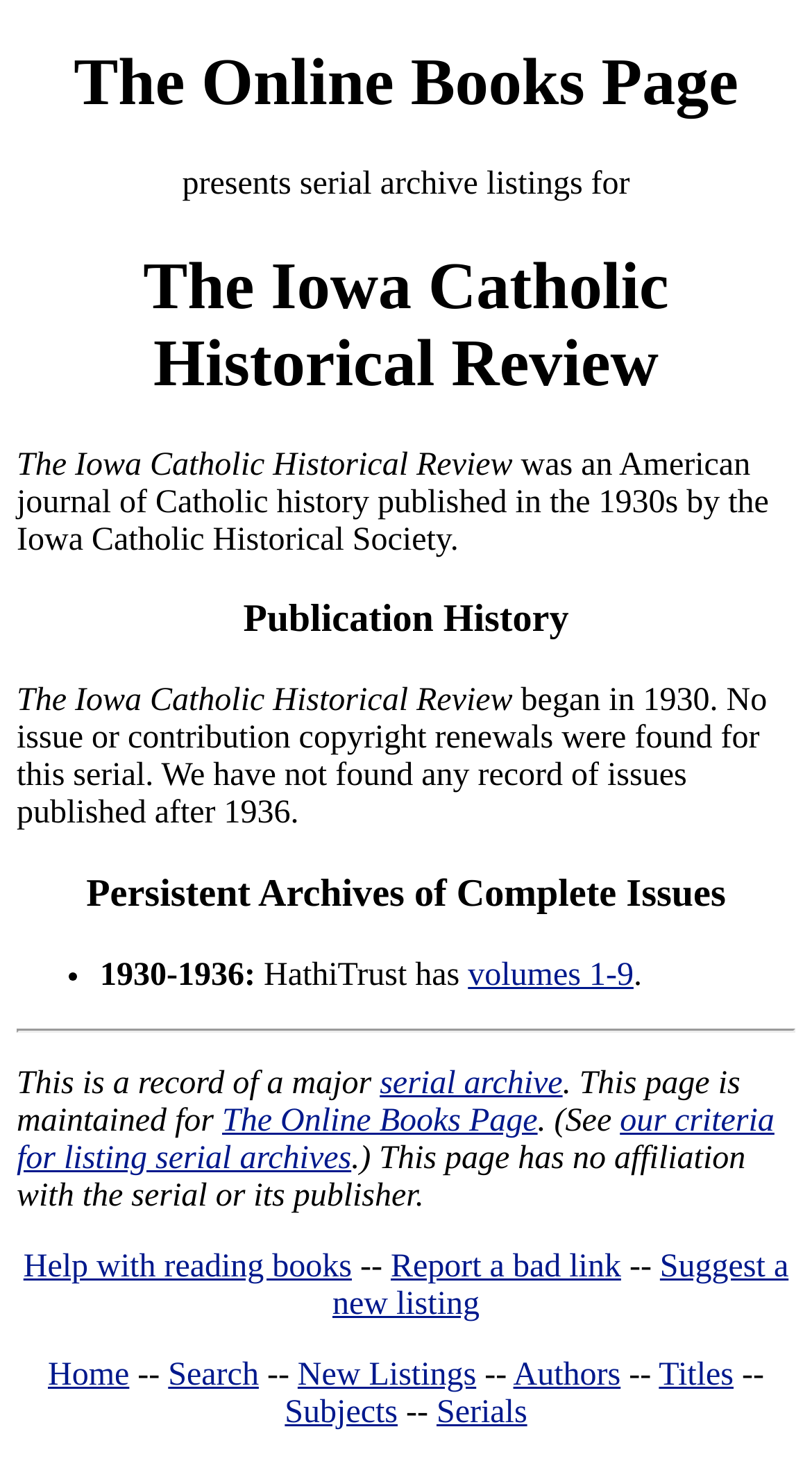Highlight the bounding box coordinates of the element that should be clicked to carry out the following instruction: "view January 2016". The coordinates must be given as four float numbers ranging from 0 to 1, i.e., [left, top, right, bottom].

None